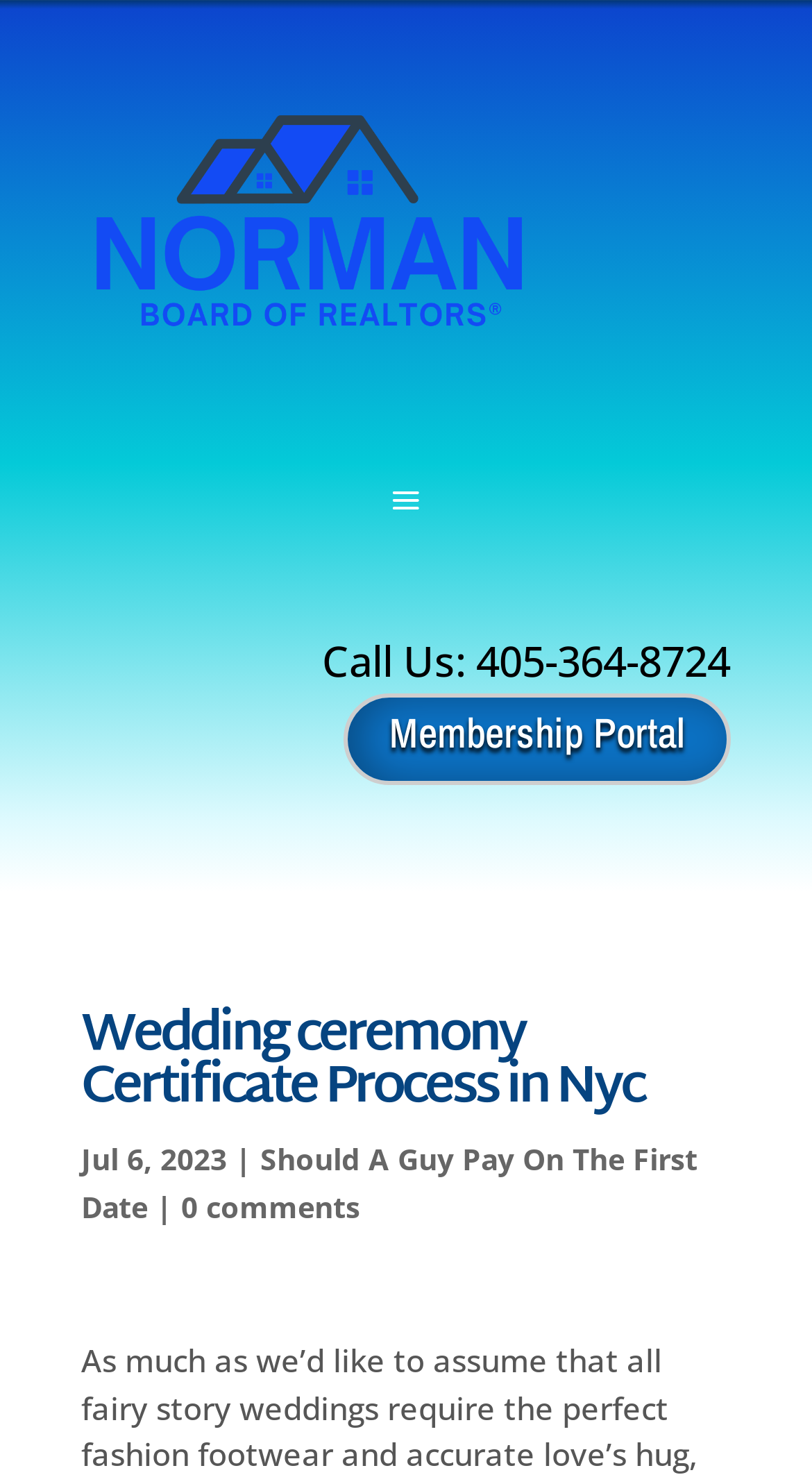Utilize the information from the image to answer the question in detail:
What is the phone number to call?

I found the phone number by looking at the static text element that says 'Call Us: 405-364-8724'.